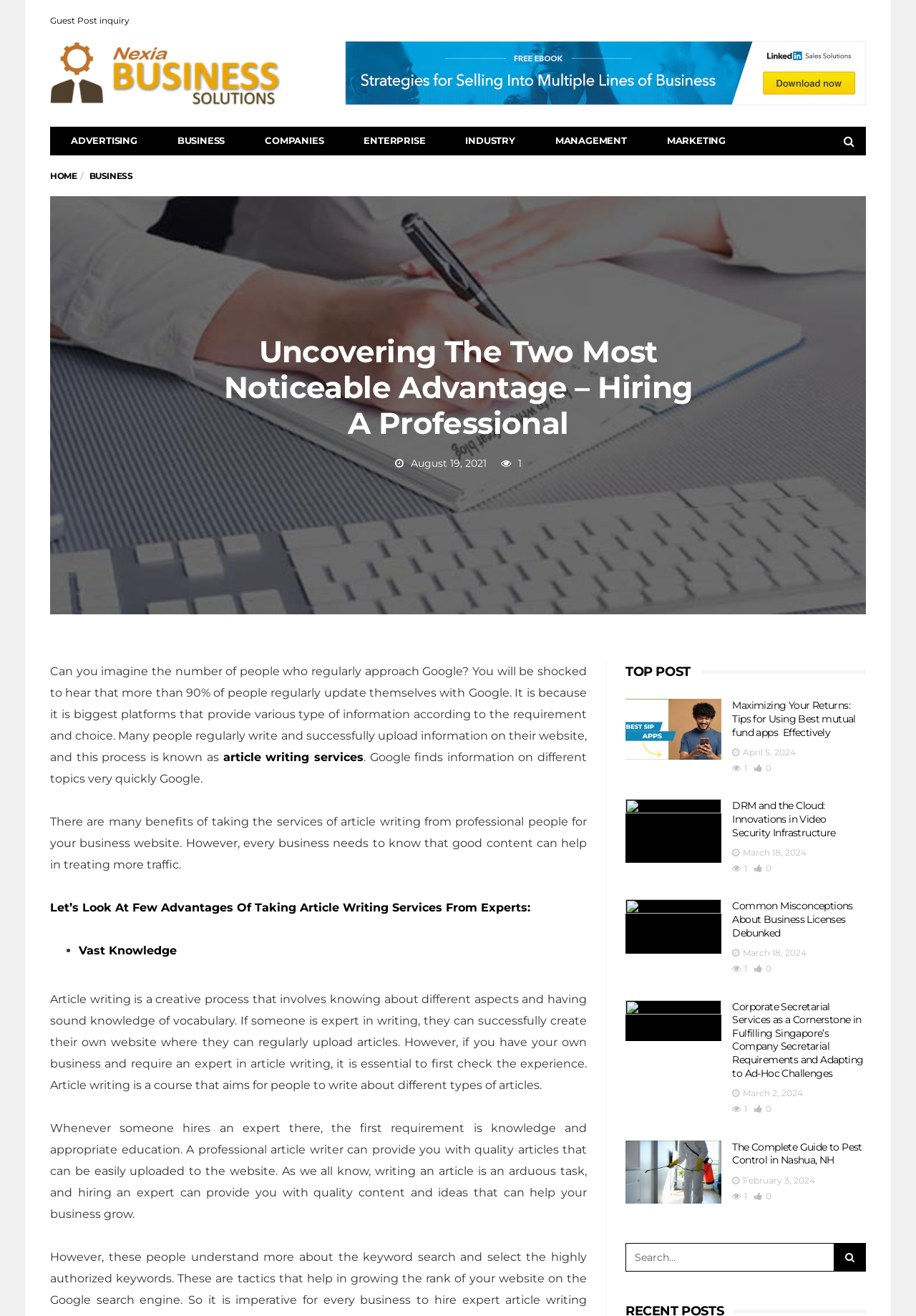What is the date of the latest article?
Based on the content of the image, thoroughly explain and answer the question.

The date of the latest article can be found by looking at the date mentioned below the title 'Uncovering The Two Most Noticeable Advantage – Hiring A Professional'. The date is 'August 19, 2021'.